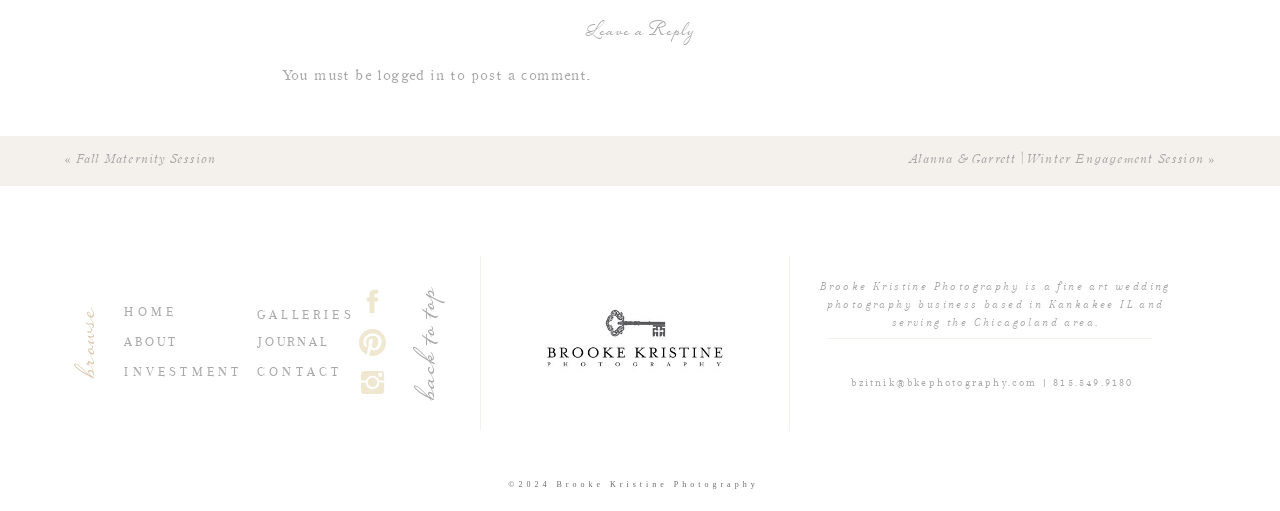What is the purpose of the 'back to top' link?
Provide a detailed and extensive answer to the question.

The 'back to top' link is typically used to allow users to quickly scroll back to the top of the webpage, which is likely its purpose in this case.